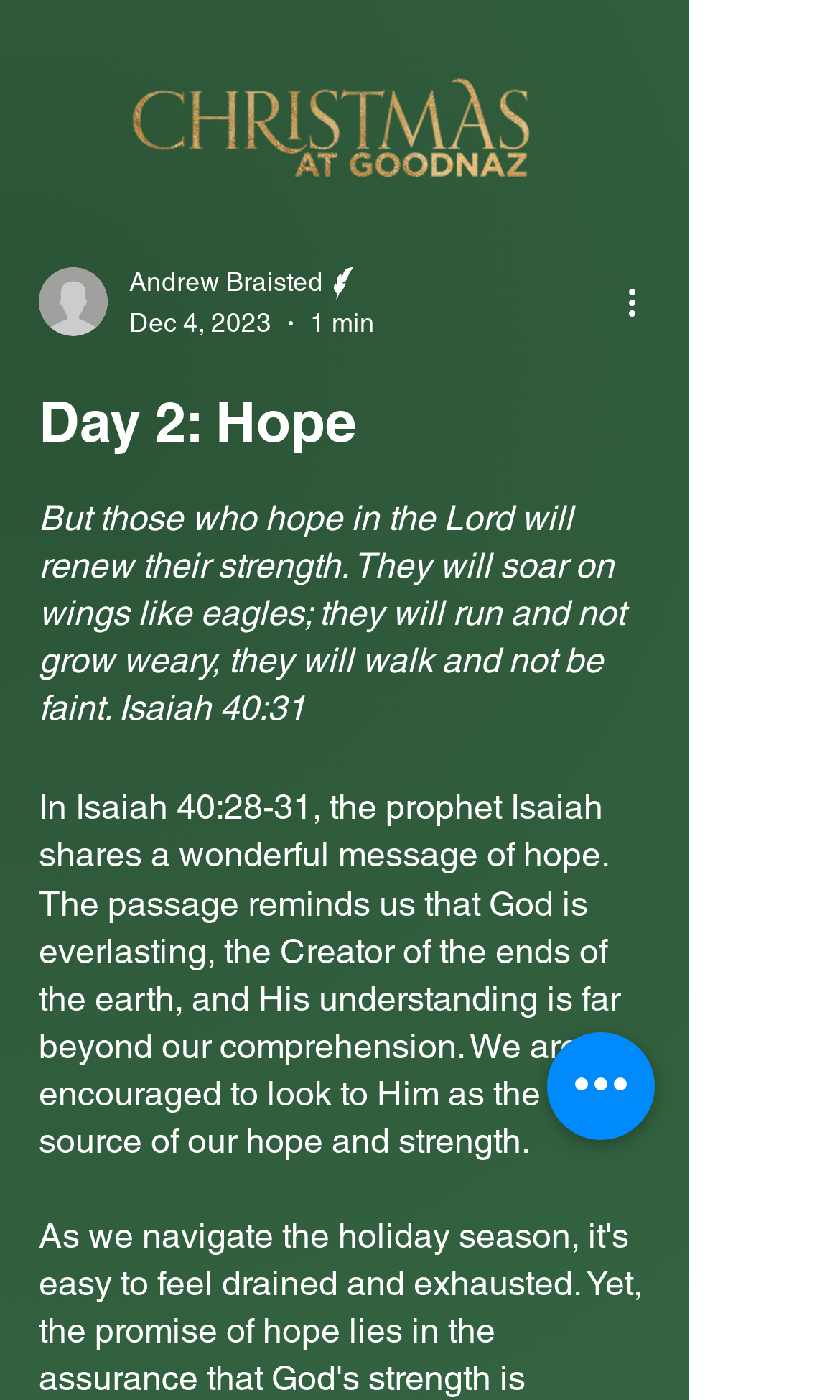What is the Bible verse mentioned in the article?
Identify the answer in the screenshot and reply with a single word or phrase.

Isaiah 40:31